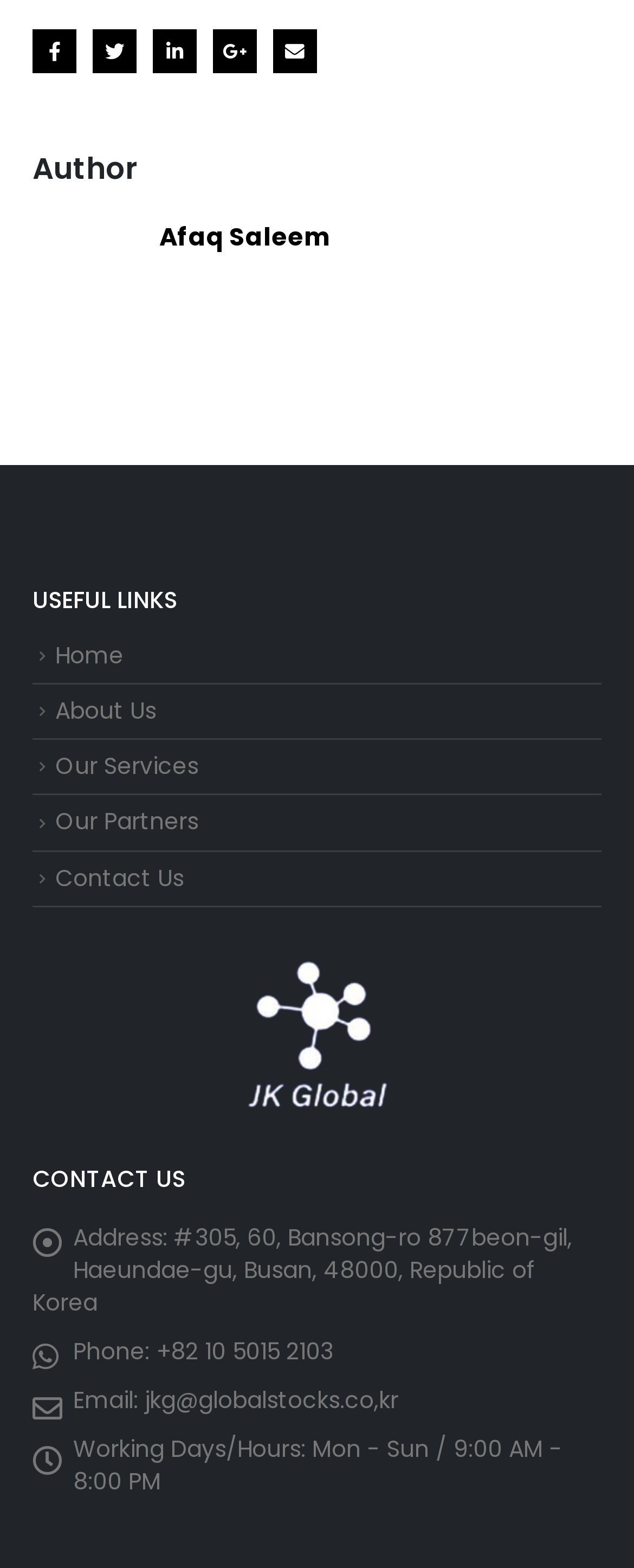Based on the image, provide a detailed response to the question:
What is the address?

The address can be found in the 'CONTACT US' section, under the 'Address:' label, where it is mentioned as '#305, 60, Bansong-ro 877beon-gil, Haeundae-gu, Busan, 48000, Republic of Korea'.